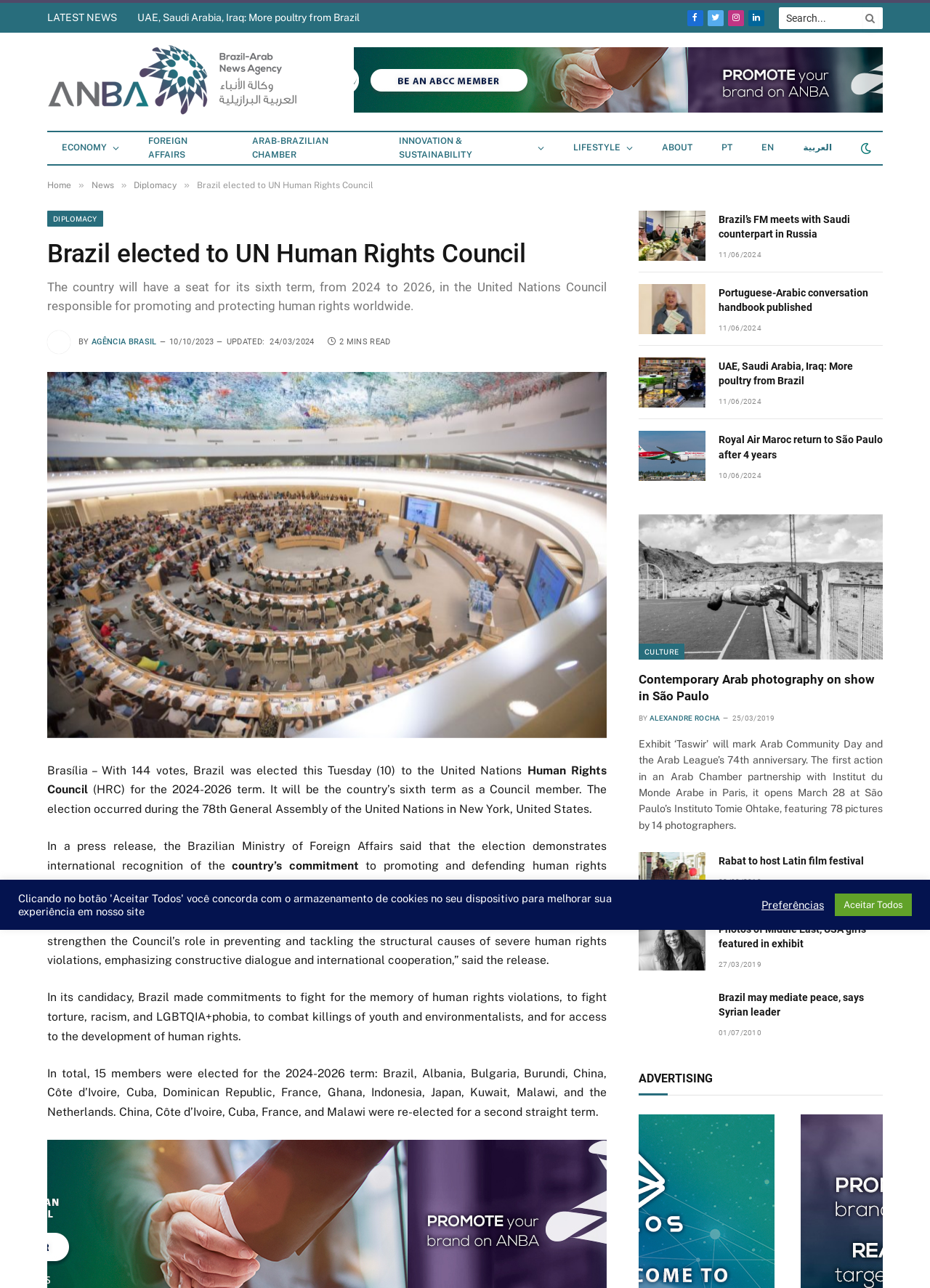Elaborate on the information and visuals displayed on the webpage.

This webpage is from ANBA News Agency, and its main content is about Brazil being elected to the United Nations Human Rights Council for the 2024-2026 term. 

At the top of the page, there are several links to different sections of the website, including "LATEST NEWS", social media links, and a search bar. Below these links, there is a banner with an image and a link to "728×90 ANBA – EN". 

On the left side of the page, there are links to various categories, such as "ECONOMY", "FOREIGN AFFAIRS", "ARAB-BRAZILIAN CHAMBER", and "LIFESTYLE". There are also links to different language options, including "PT", "EN", and "العربية". 

The main article is titled "Brazil elected to UN Human Rights Council" and has a brief summary of the news. Below the title, there is an image from Agência Brasil and information about the author and the publication date. The article itself is divided into several paragraphs, describing Brazil's election to the Human Rights Council, its commitments to promoting and defending human rights, and the other countries elected to the council.

Below the main article, there are three more articles, each with a title, an image, and a brief summary. These articles are about Brazil's foreign minister meeting with his Saudi counterpart, a Portuguese-Arabic conversation handbook being published, and Royal Air Maroc returning to São Paulo after four years. Each article has a link to read more and a publication date.